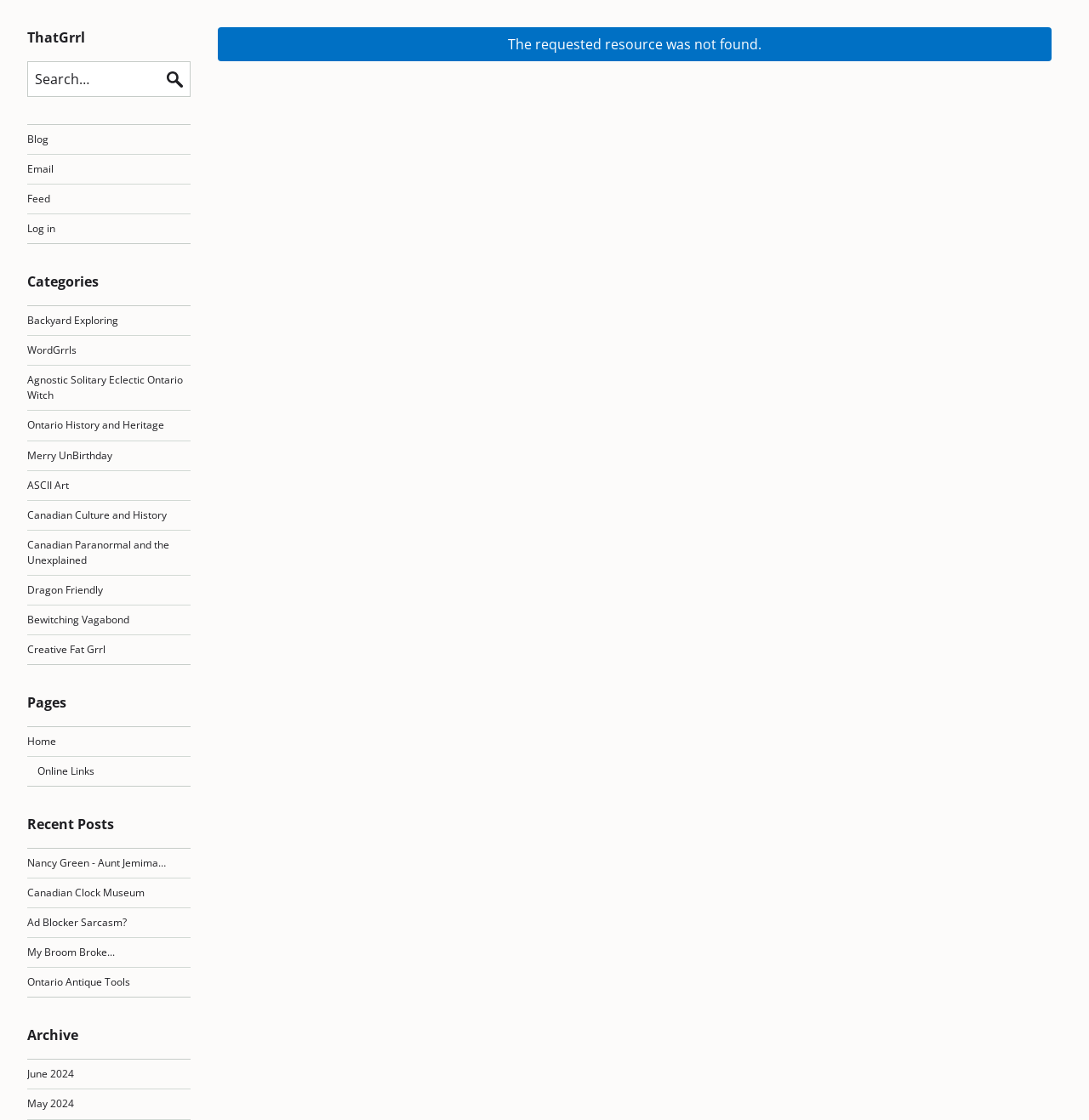Describe all the key features of the webpage in detail.

This webpage is titled "ThatGrrl" and has a search bar at the top left corner, accompanied by a "Search" button. Below the search bar, there is a list of links, including "Blog", "Email", "Feed", and "Log in". 

To the right of the search bar, there is a heading "Categories" followed by a list of 12 links, including "Backyard Exploring", "WordGrrls", and "Canadian Culture and History". 

Below the categories list, there is a heading "Pages" followed by a list of links, including "Home" and "Online Links". 

Further down, there is a heading "Recent Posts" followed by a list of 5 links to recent blog posts, including "Nancy Green - Aunt Jemima…" and "Canadian Clock Museum". 

At the bottom of the page, there is a heading "Archive" with links to archived posts, including "June 2024" and "May 2024". 

In the middle of the page, there is a prominent message stating "The requested resource was not found."